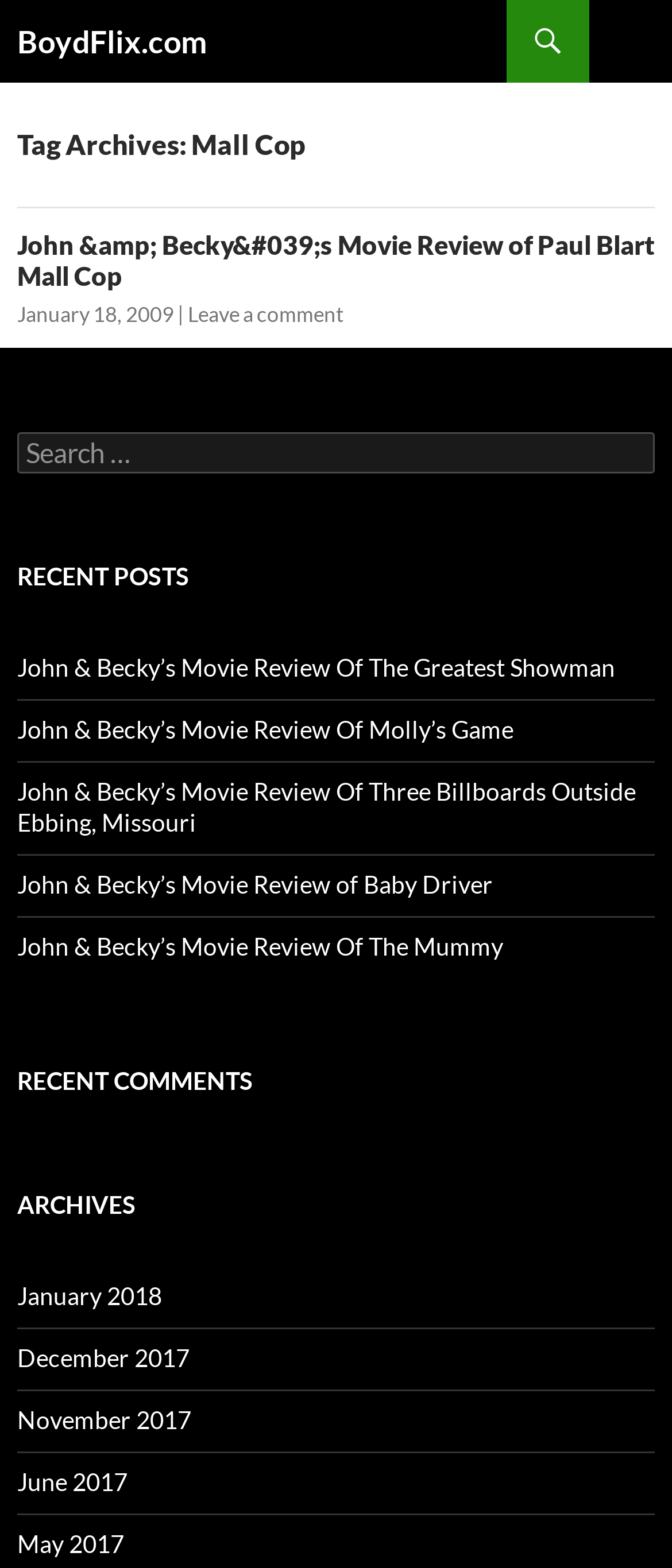Find the bounding box coordinates for the area that should be clicked to accomplish the instruction: "Search for a movie".

[0.026, 0.276, 0.974, 0.302]